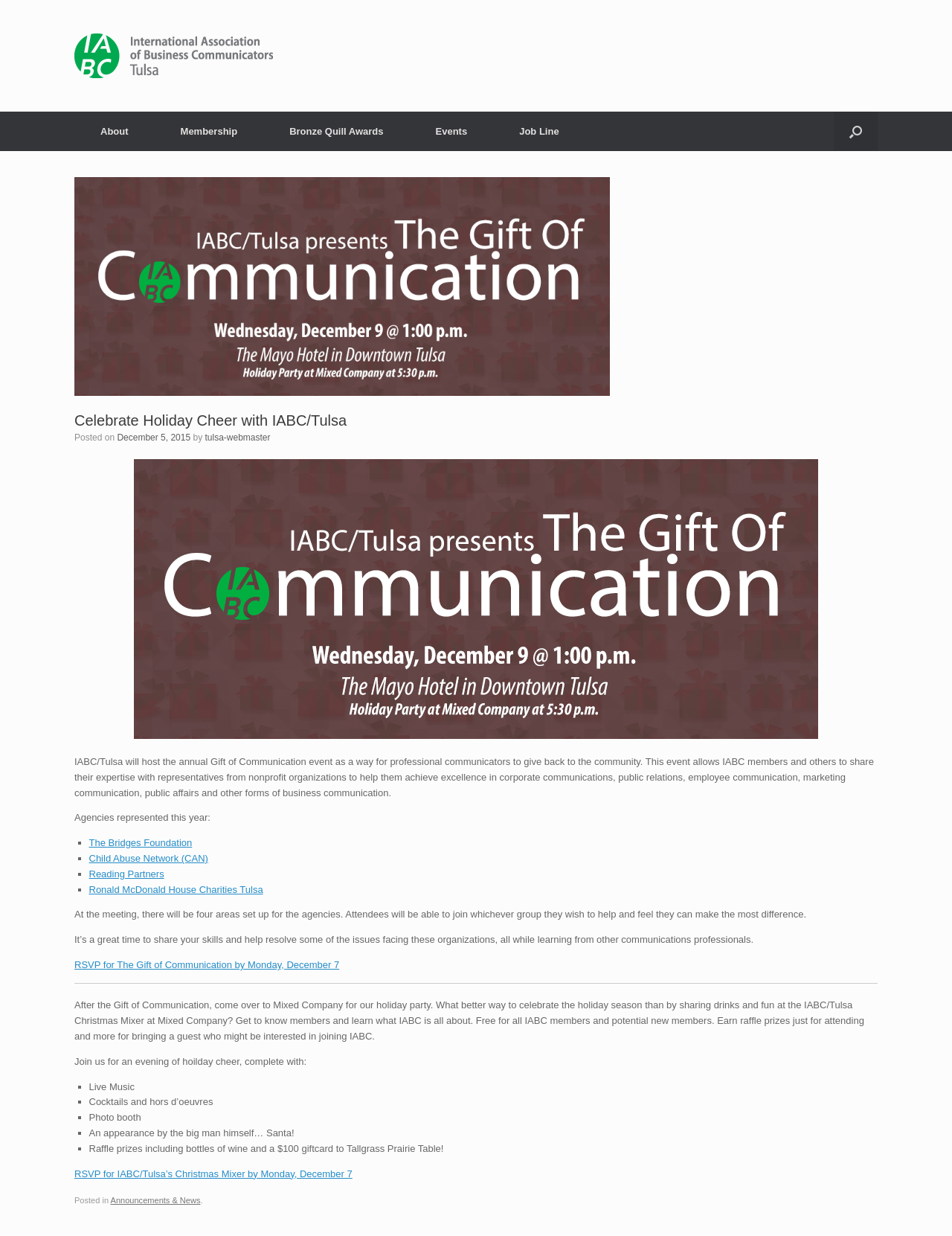Find and provide the bounding box coordinates for the UI element described here: "Ronald McDonald House Charities Tulsa". The coordinates should be given as four float numbers between 0 and 1: [left, top, right, bottom].

[0.093, 0.715, 0.276, 0.724]